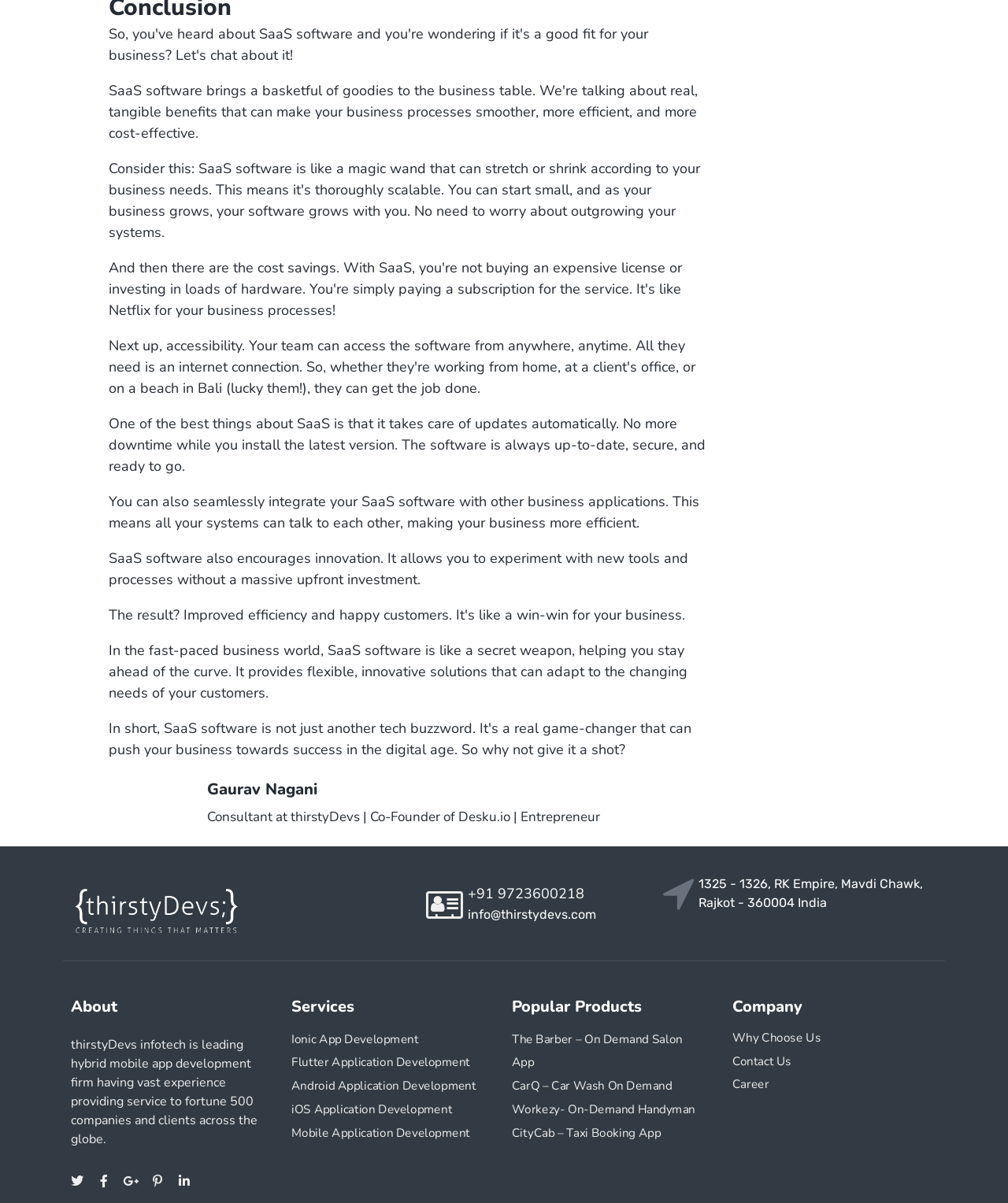Please answer the following question using a single word or phrase: What is the company name of Gaurav Nagani?

thirstyDevs